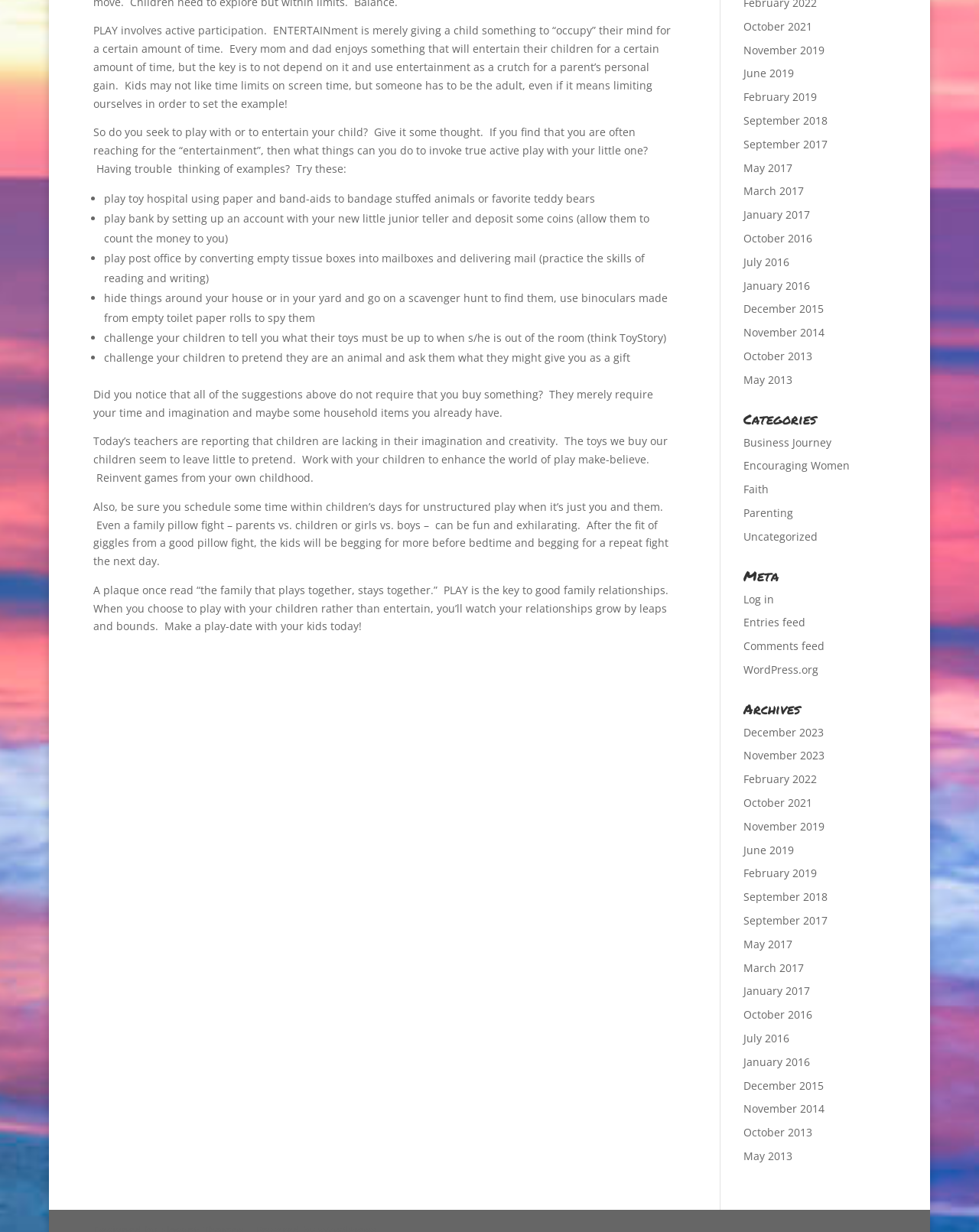Predict the bounding box of the UI element that fits this description: "Parenting".

[0.759, 0.41, 0.81, 0.422]